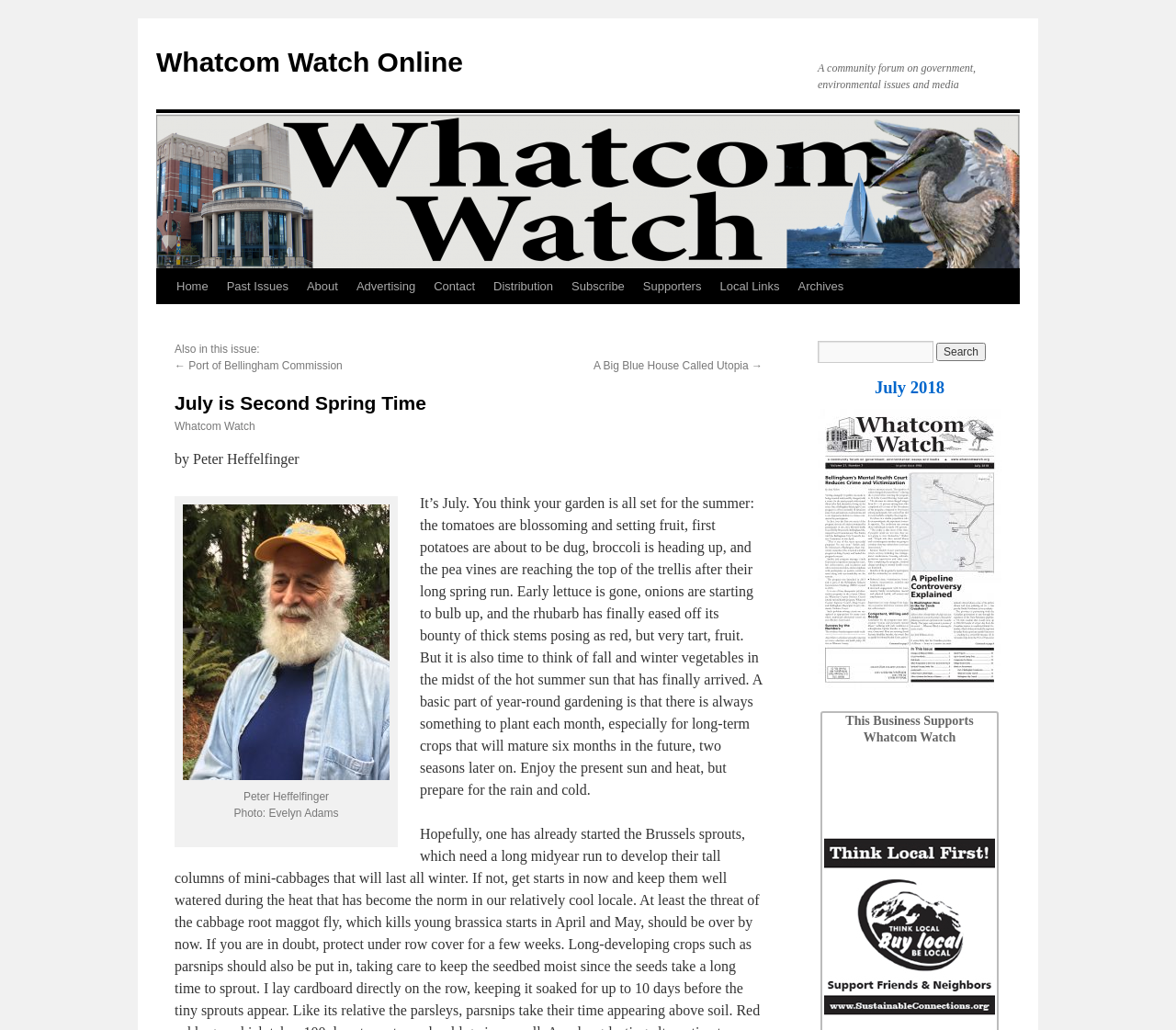Examine the screenshot and answer the question in as much detail as possible: Who wrote the article 'July is Second Spring Time'?

The author of the article 'July is Second Spring Time' can be found below the title of the article, where it says 'by Peter Heffelfinger'. This indicates that Peter Heffelfinger is the author of the article.